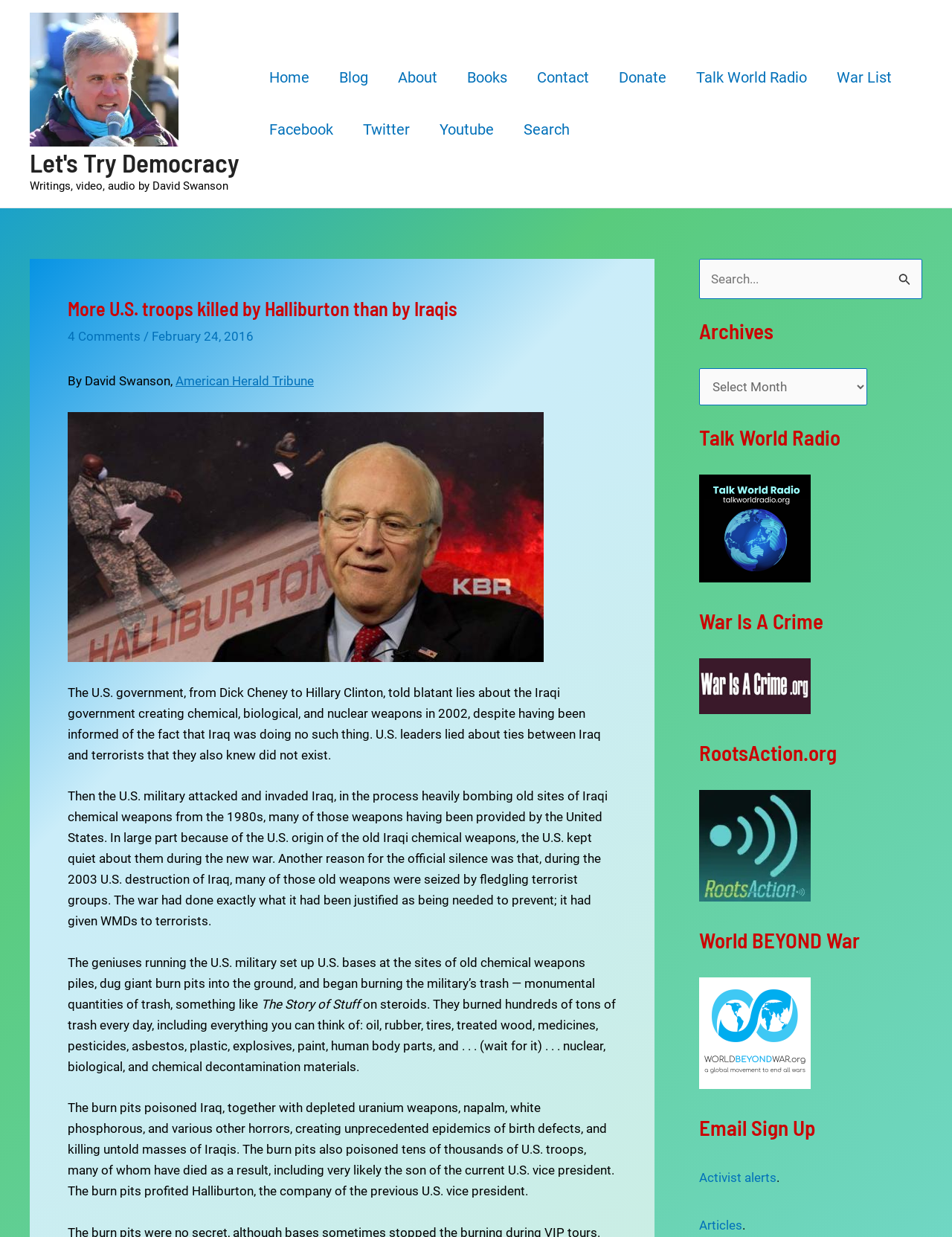Determine the bounding box coordinates of the section to be clicked to follow the instruction: "Visit the 'About' page". The coordinates should be given as four float numbers between 0 and 1, formatted as [left, top, right, bottom].

[0.402, 0.042, 0.475, 0.084]